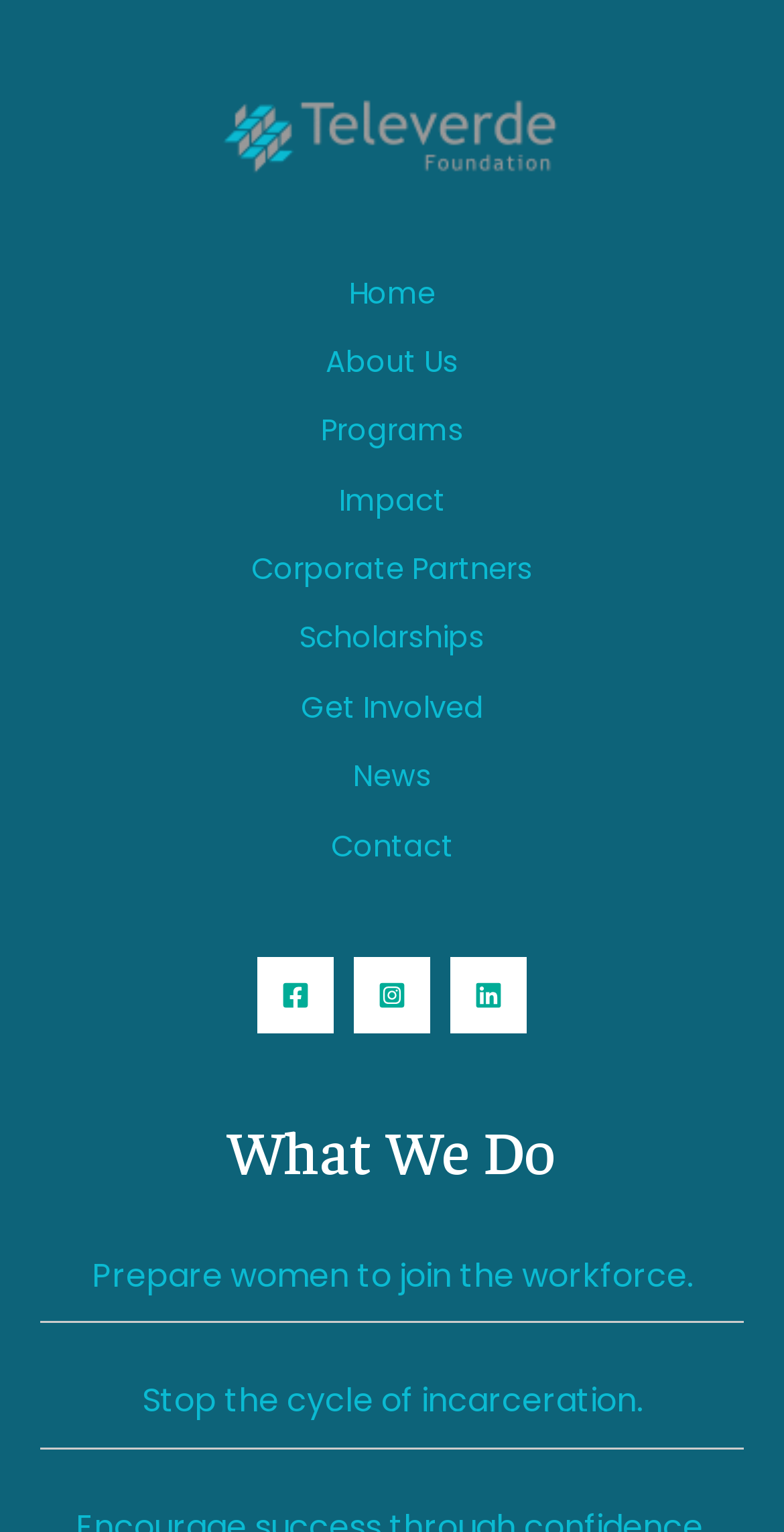Please determine the bounding box coordinates of the area that needs to be clicked to complete this task: 'View Corporate Partners'. The coordinates must be four float numbers between 0 and 1, formatted as [left, top, right, bottom].

[0.321, 0.358, 0.679, 0.385]